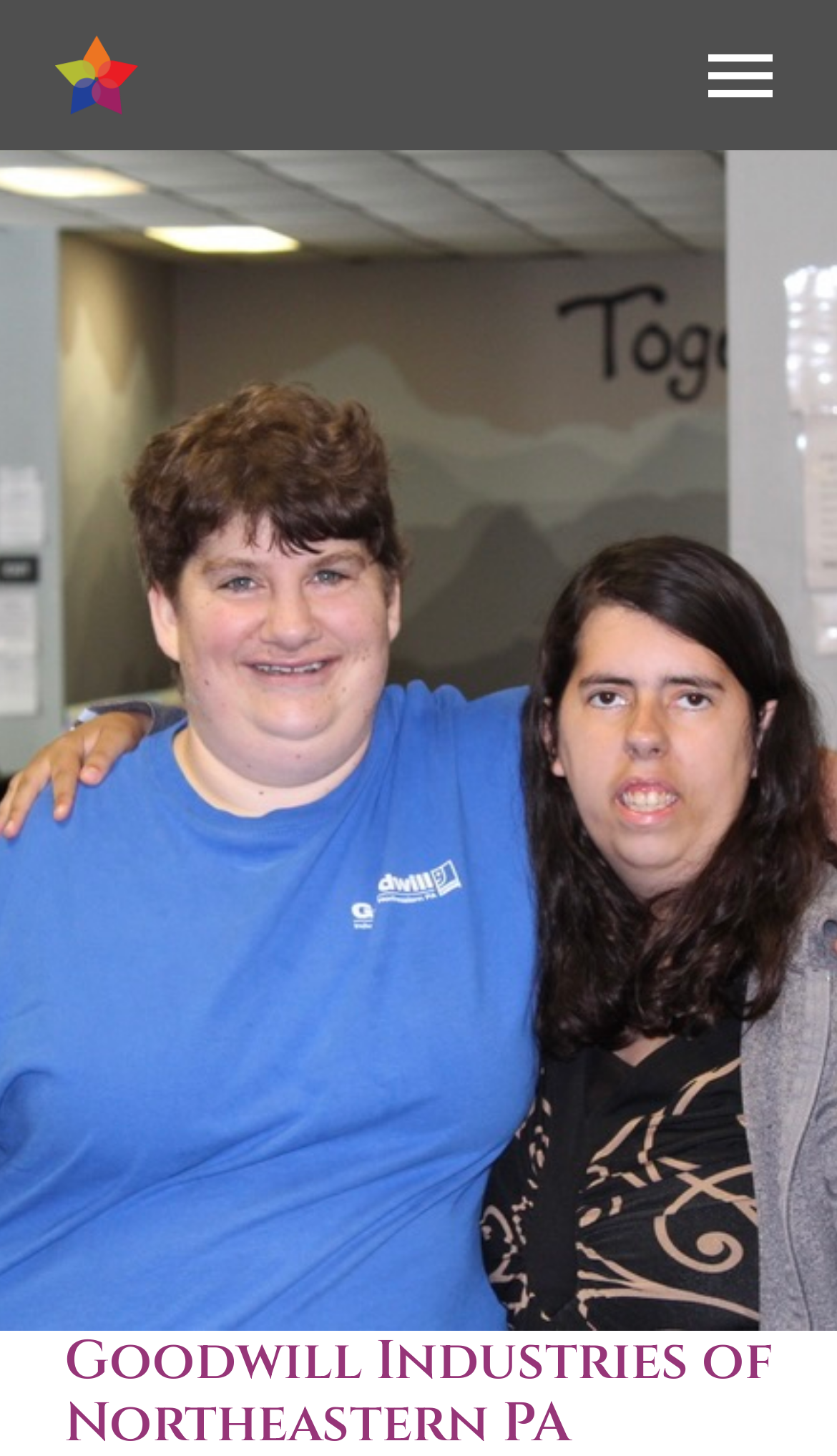Please identify the bounding box coordinates of the clickable element to fulfill the following instruction: "View the letter from CEO". The coordinates should be four float numbers between 0 and 1, i.e., [left, top, right, bottom].

[0.0, 0.335, 1.0, 0.445]